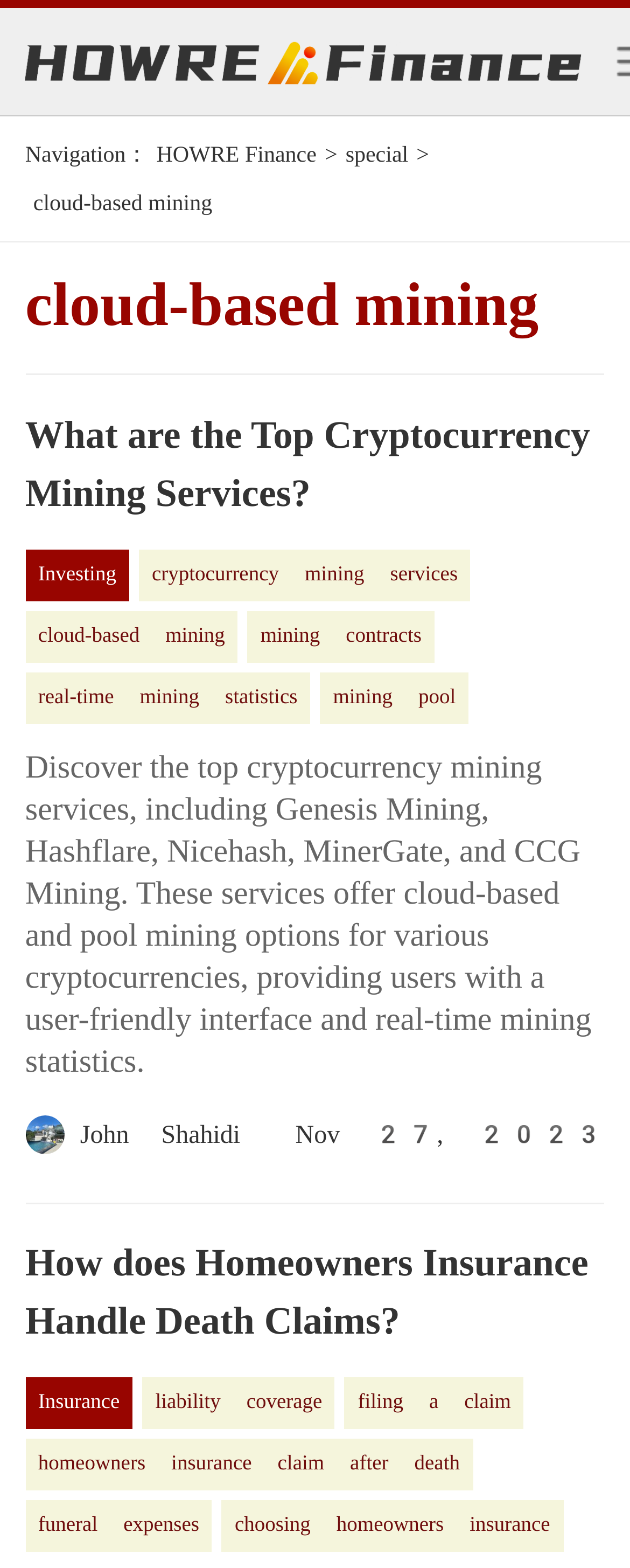Identify the bounding box coordinates necessary to click and complete the given instruction: "Explore homeowners insurance claim after death".

[0.04, 0.918, 0.75, 0.951]